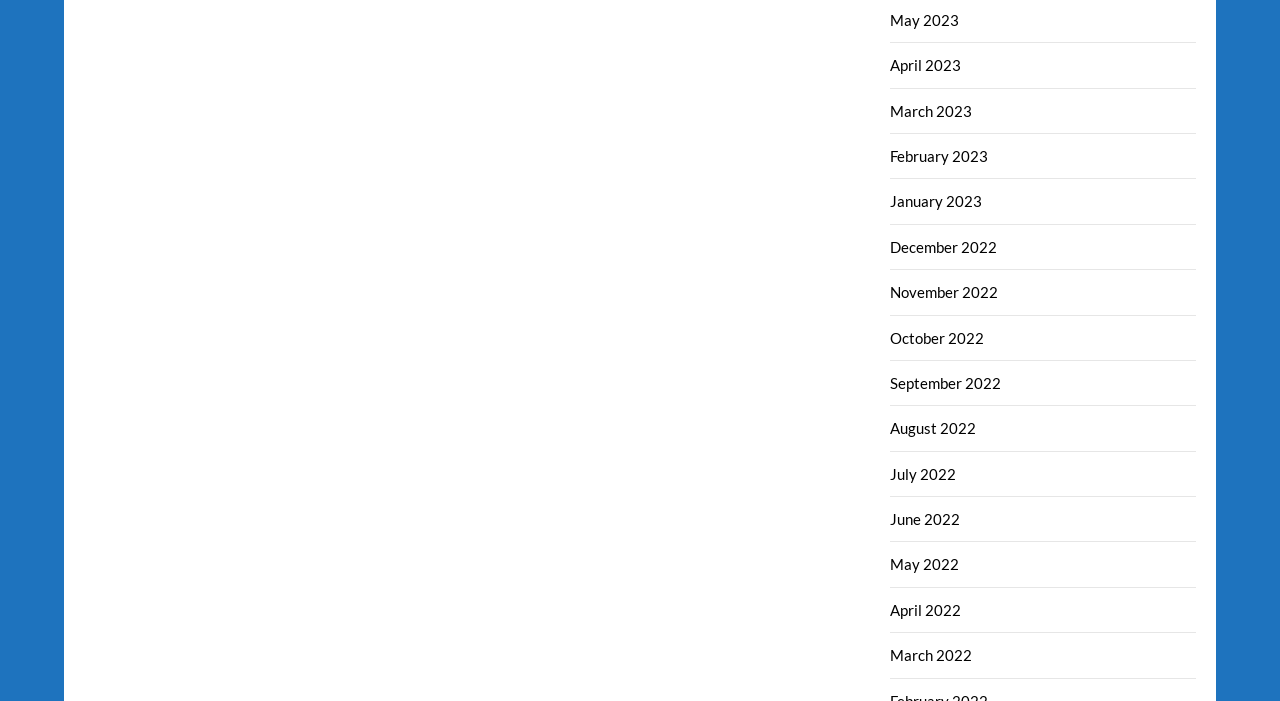How many links are located above the link 'October 2022'?
Please answer the question with a detailed response using the information from the screenshot.

By examining the list of links and their y1 and y2 coordinates, I found that there are 6 links located above the link 'October 2022'.